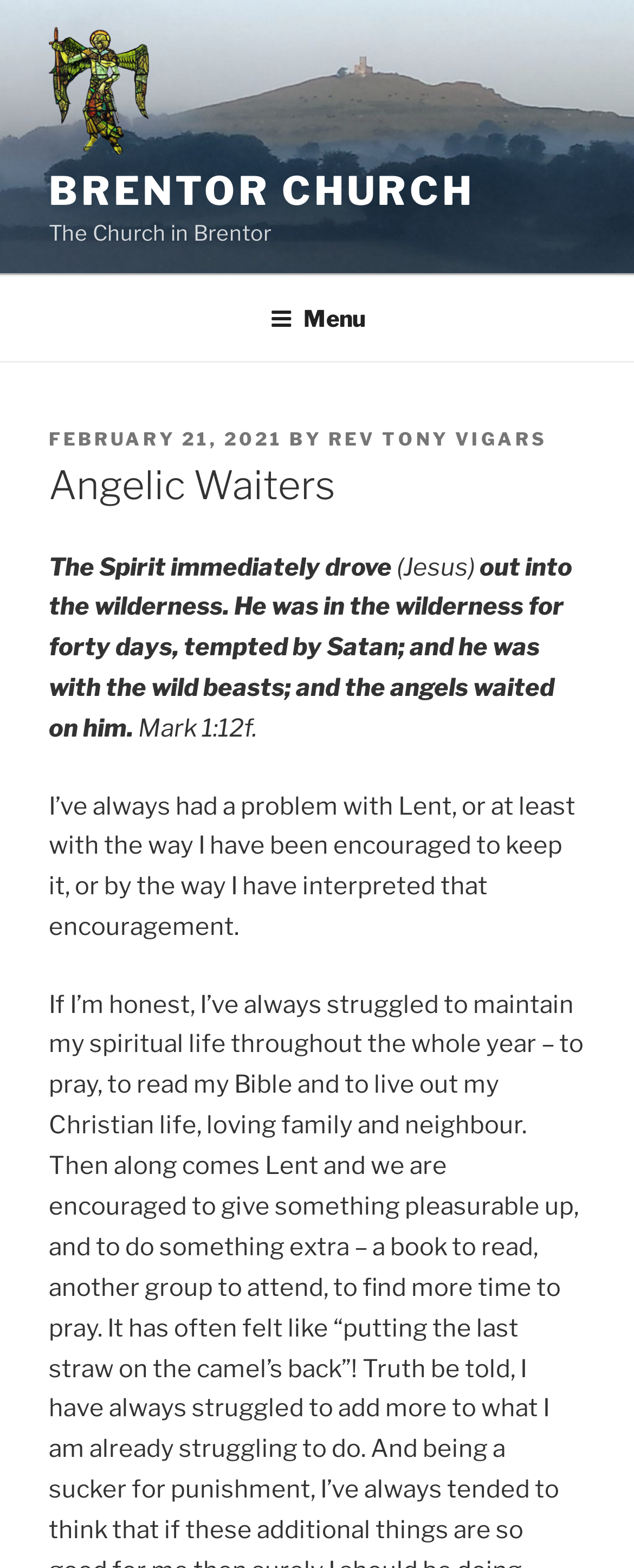For the given element description Brentor Church, determine the bounding box coordinates of the UI element. The coordinates should follow the format (top-left x, top-left y, bottom-right x, bottom-right y) and be within the range of 0 to 1.

[0.077, 0.107, 0.748, 0.137]